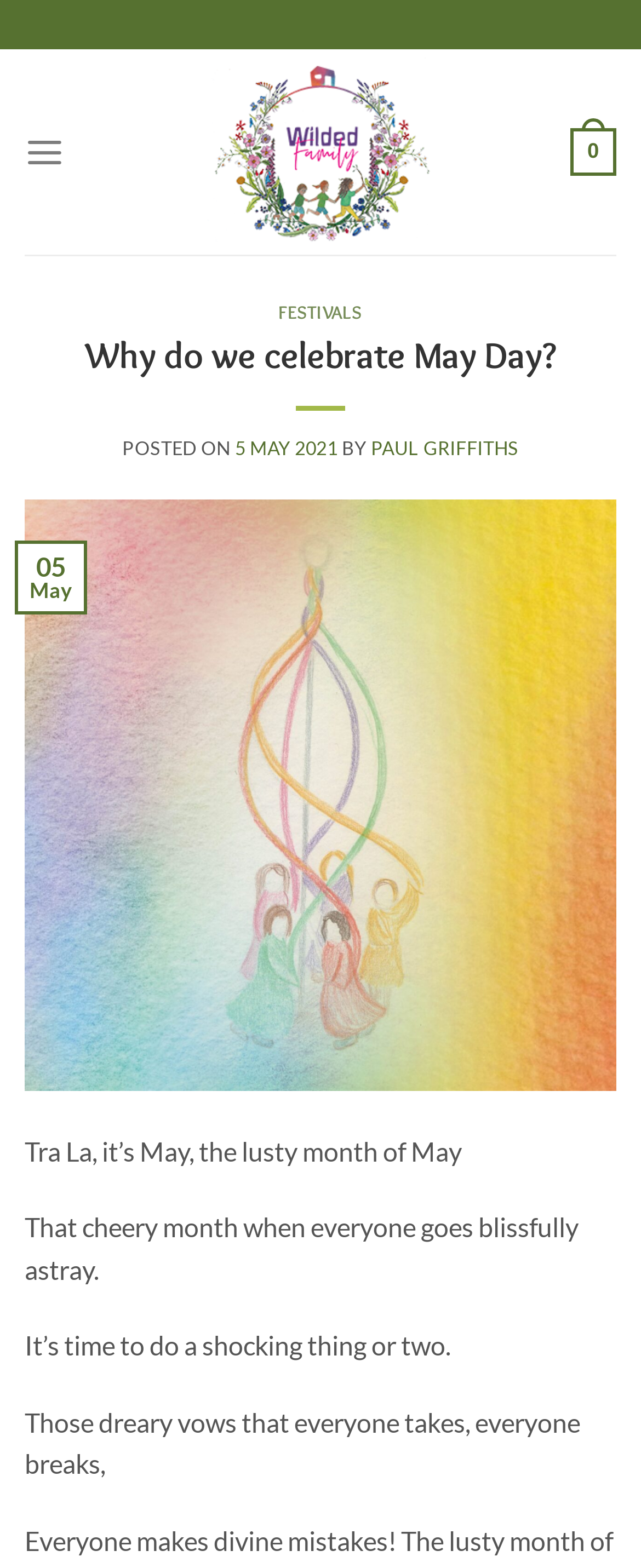Summarize the webpage with a detailed and informative caption.

The webpage is about celebrating May Day, with a focus on the joyful experience of the May Pole Dance. At the top left of the page, there is a link to "Wilded Family" accompanied by an image with the same name. To the right of this, there is a link to "Menu" which is not expanded. On the top right corner, there is a link with the text "0".

Below the top section, there is a header section with the title "FESTIVALS" and a link to "FESTIVALS" below it. The main content of the page is headed by "Why do we celebrate May Day?" with a posted date of "5 MAY 2021" and an author "PAUL GRIFFITHS". 

The main content is divided into paragraphs, with the first paragraph starting with "Tra La, it’s May, the lusty month of May". The text continues in a poetic tone, describing the month of May as a time for people to go astray and do shocking things. The paragraphs are arranged vertically, with each paragraph positioned below the previous one.